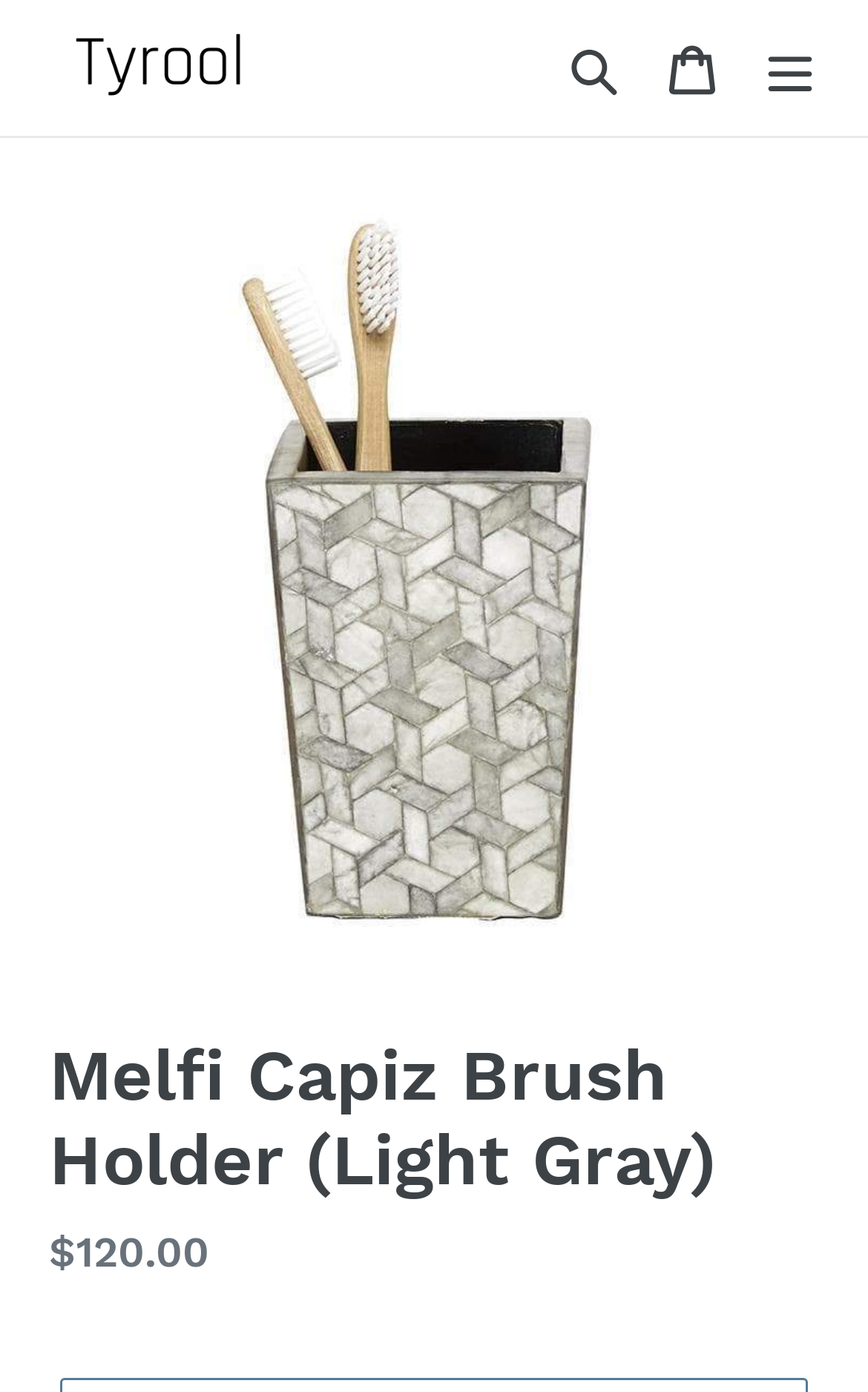Given the following UI element description: "Cart 0 items", find the bounding box coordinates in the webpage screenshot.

[0.741, 0.013, 0.854, 0.084]